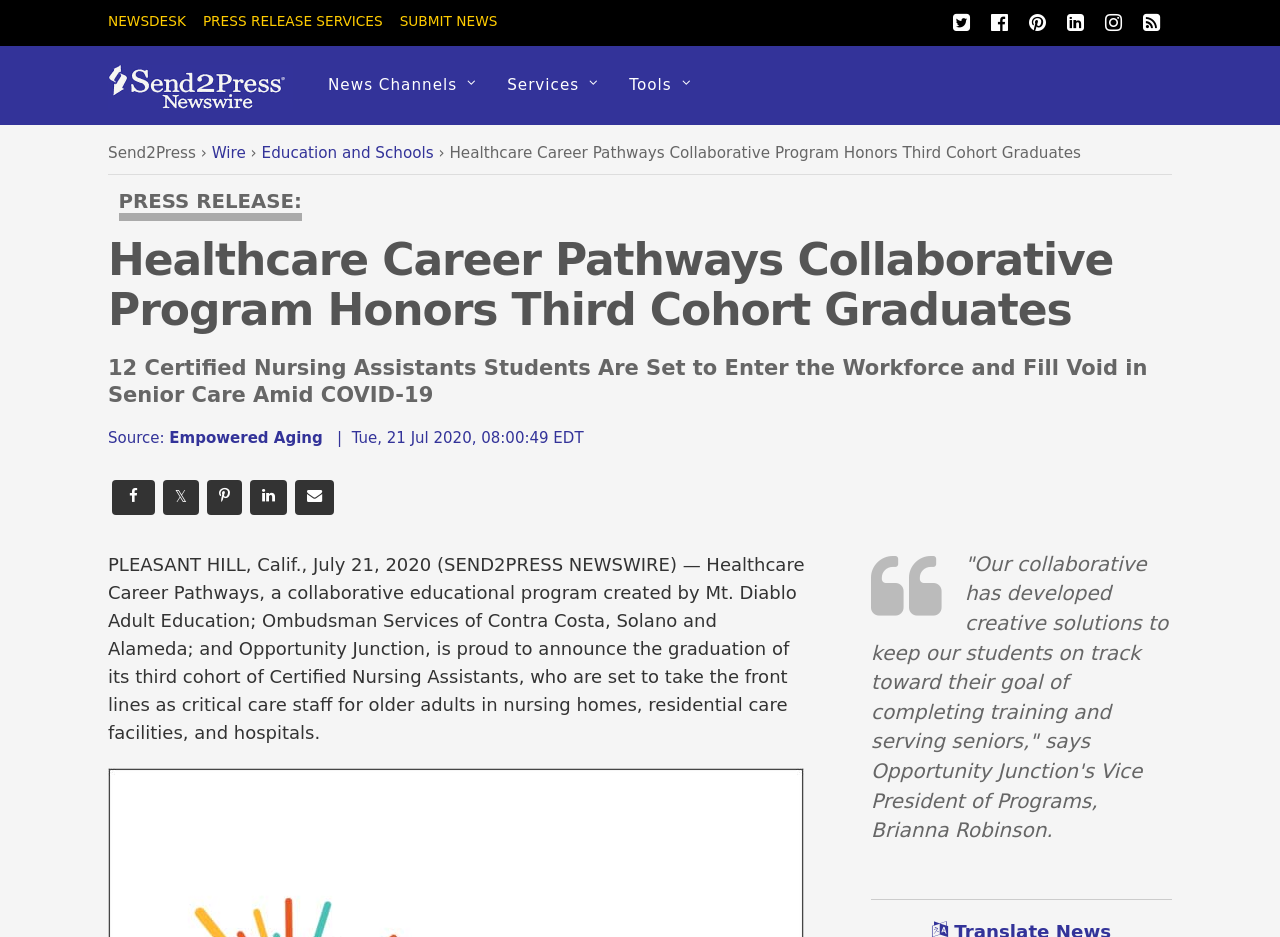What is the name of the collaborative educational program?
Use the image to give a comprehensive and detailed response to the question.

I found the answer by looking at the text content of the webpage, specifically the sentence 'PLEASANT HILL, Calif., July 21, 2020 (SEND2PRESS NEWSWIRE) — Healthcare Career Pathways, a collaborative educational program...' which mentions the name of the program.